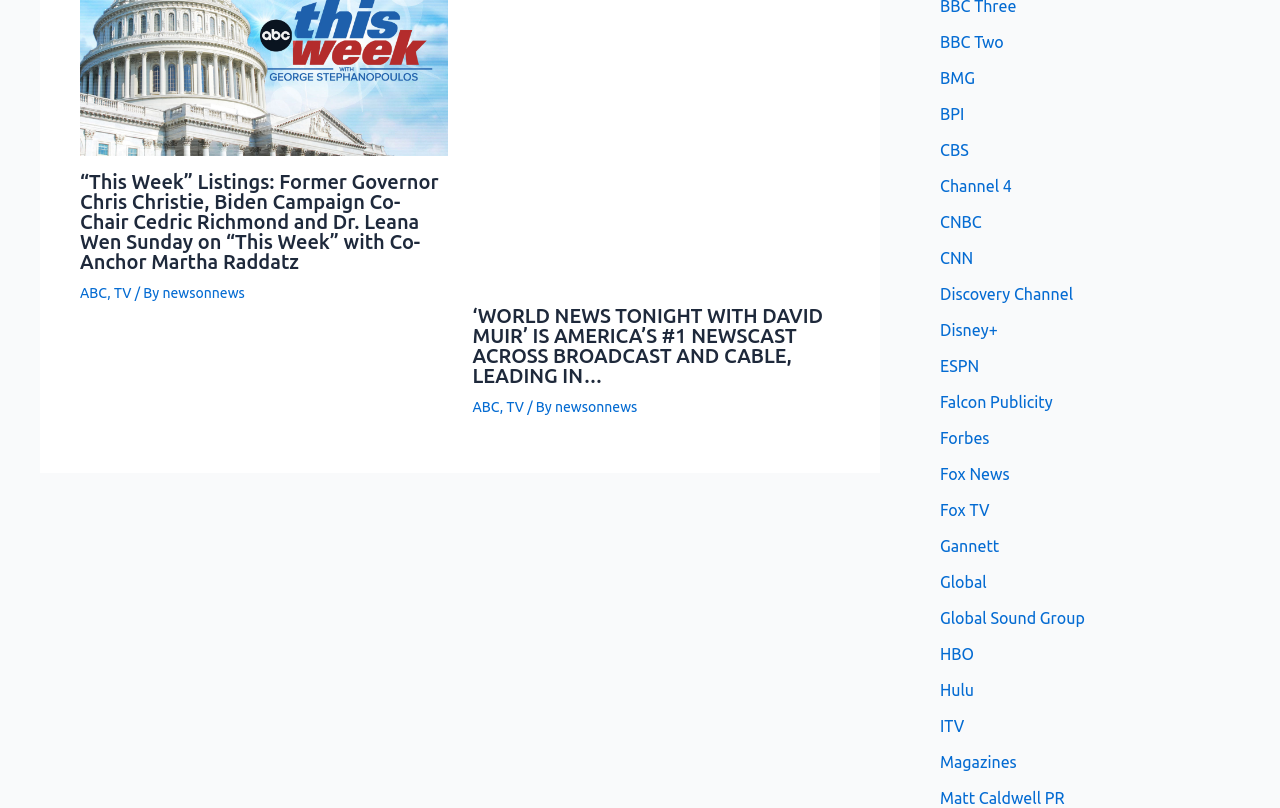Locate the bounding box coordinates of the segment that needs to be clicked to meet this instruction: "Visit ABC TV".

[0.062, 0.353, 0.084, 0.373]